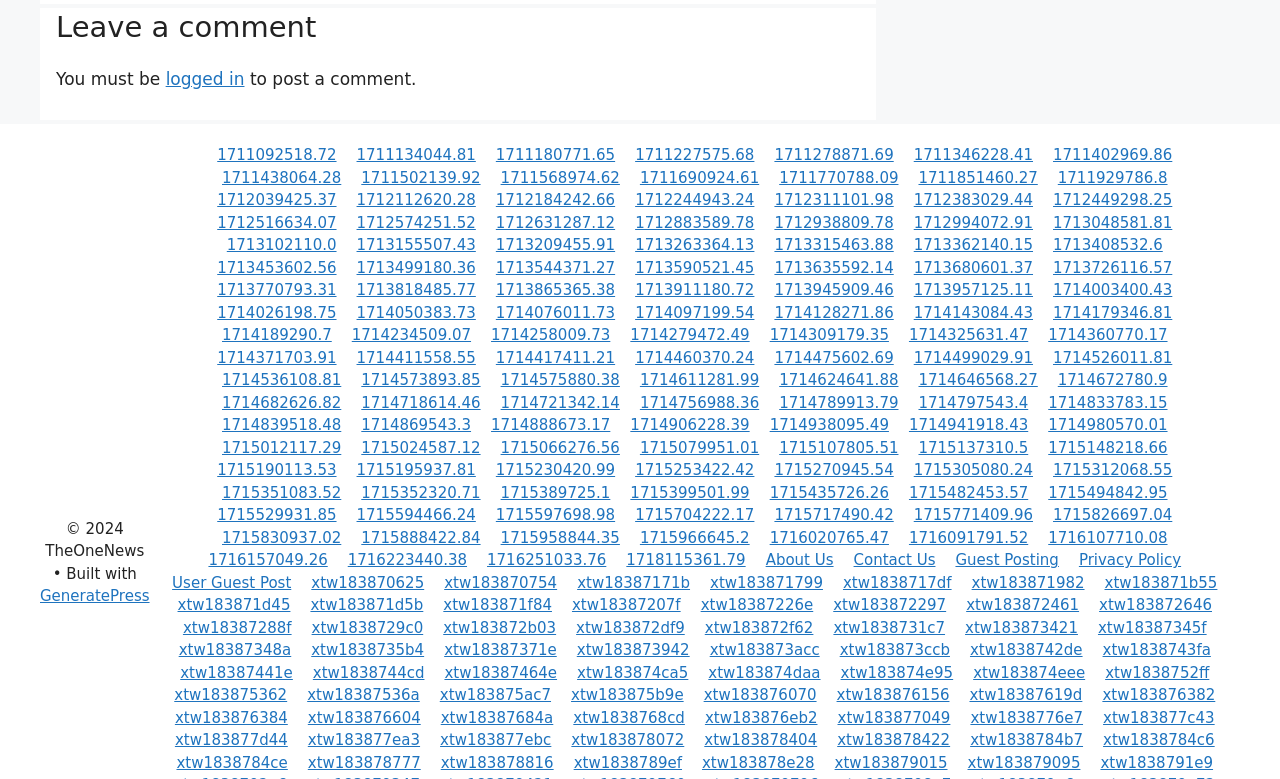What is the purpose of this webpage?
Based on the image, respond with a single word or phrase.

commenting